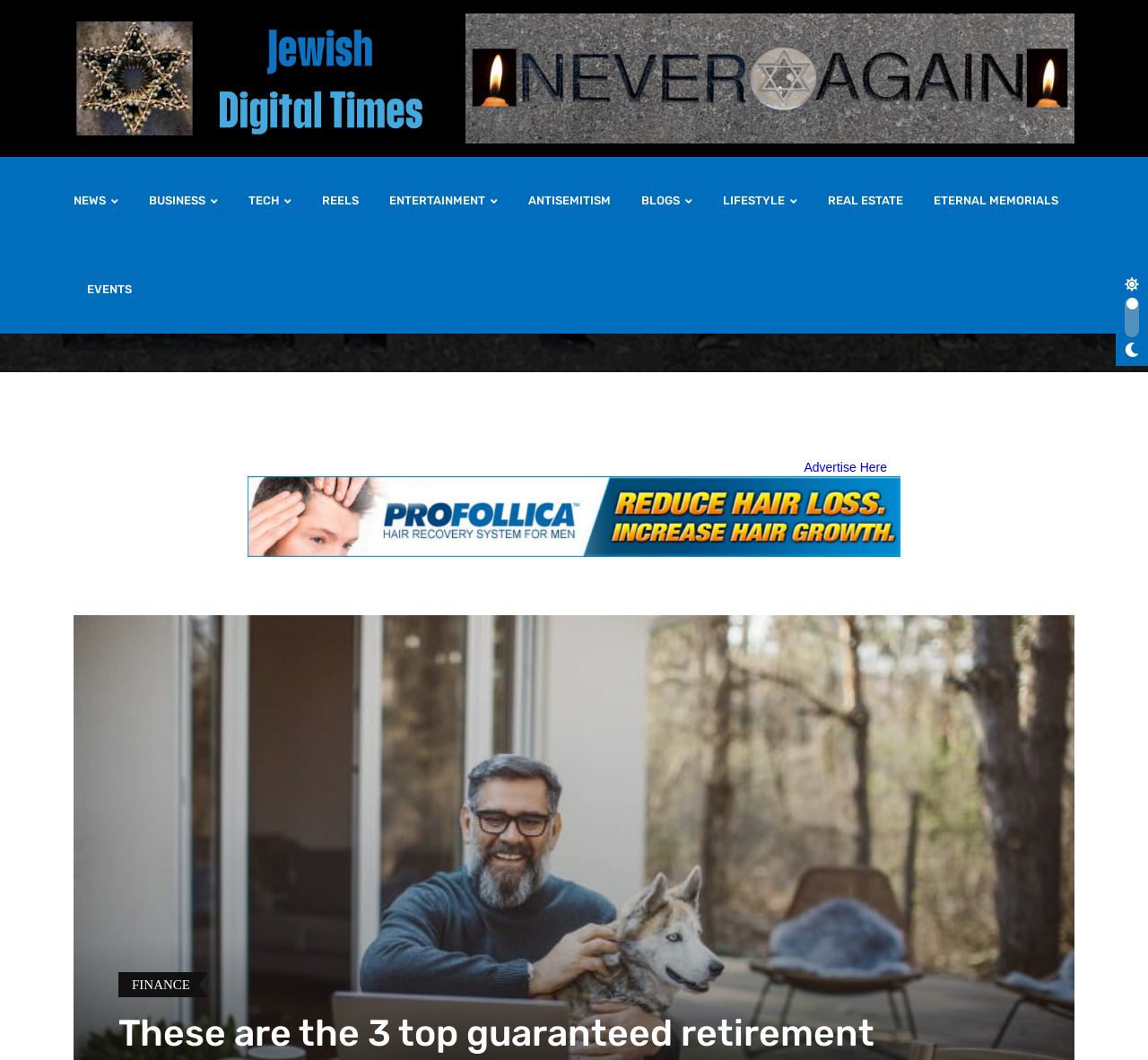Refer to the element description REAL ESTATE and identify the corresponding bounding box in the screenshot. Format the coordinates as (top-left x, top-left y, bottom-right x, bottom-right y) with values in the range of 0 to 1.

[0.709, 0.148, 0.798, 0.231]